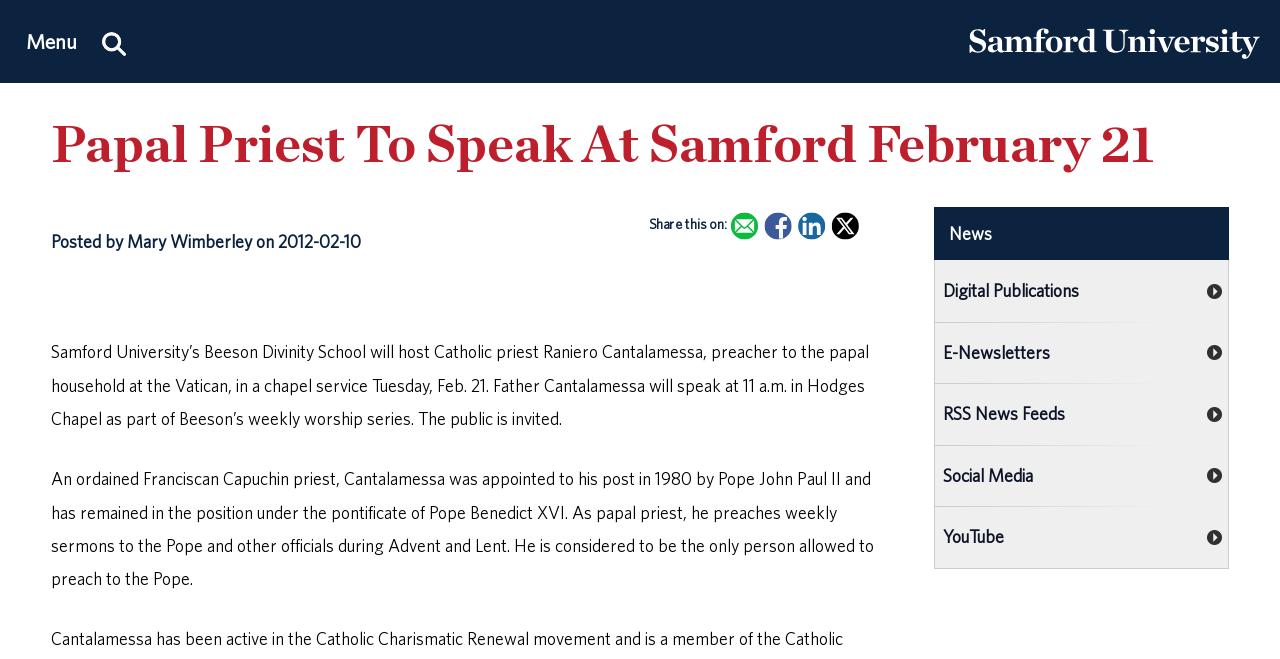Elaborate on the information and visuals displayed on the webpage.

The webpage is about an event at Samford University's Beeson Divinity School, where Catholic priest Raniero Cantalamessa, preacher to the papal household, will speak on February 21. 

At the top left corner, there is a navigation menu with links to "Menu" and "Search this site." The search icon is a small image next to the search link. 

To the right of the navigation menu, there is a Samford University logo. Below the logo, there is a link to return to the homepage. 

The main content of the webpage is divided into two sections. The top section has a banner image that spans the entire width of the page. Above the banner image, there is a heading that repeats the title of the event. 

Below the heading, there are social media sharing links, including Email, Facebook, LinkedIn, and Twitter, each accompanied by a small icon. The sharing links are followed by the author's name, Mary Wimberley, and the date of the post, 2012-02-10. 

The main content of the event is described in two paragraphs of text. The first paragraph announces the event and provides details about the time and location. The second paragraph provides more information about Father Cantalamessa's background and role as papal priest. 

To the right of the main content, there is a section with calls to action, including links to News, Digital Publications, E-Newsletters, RSS News Feeds, Social Media, and YouTube.